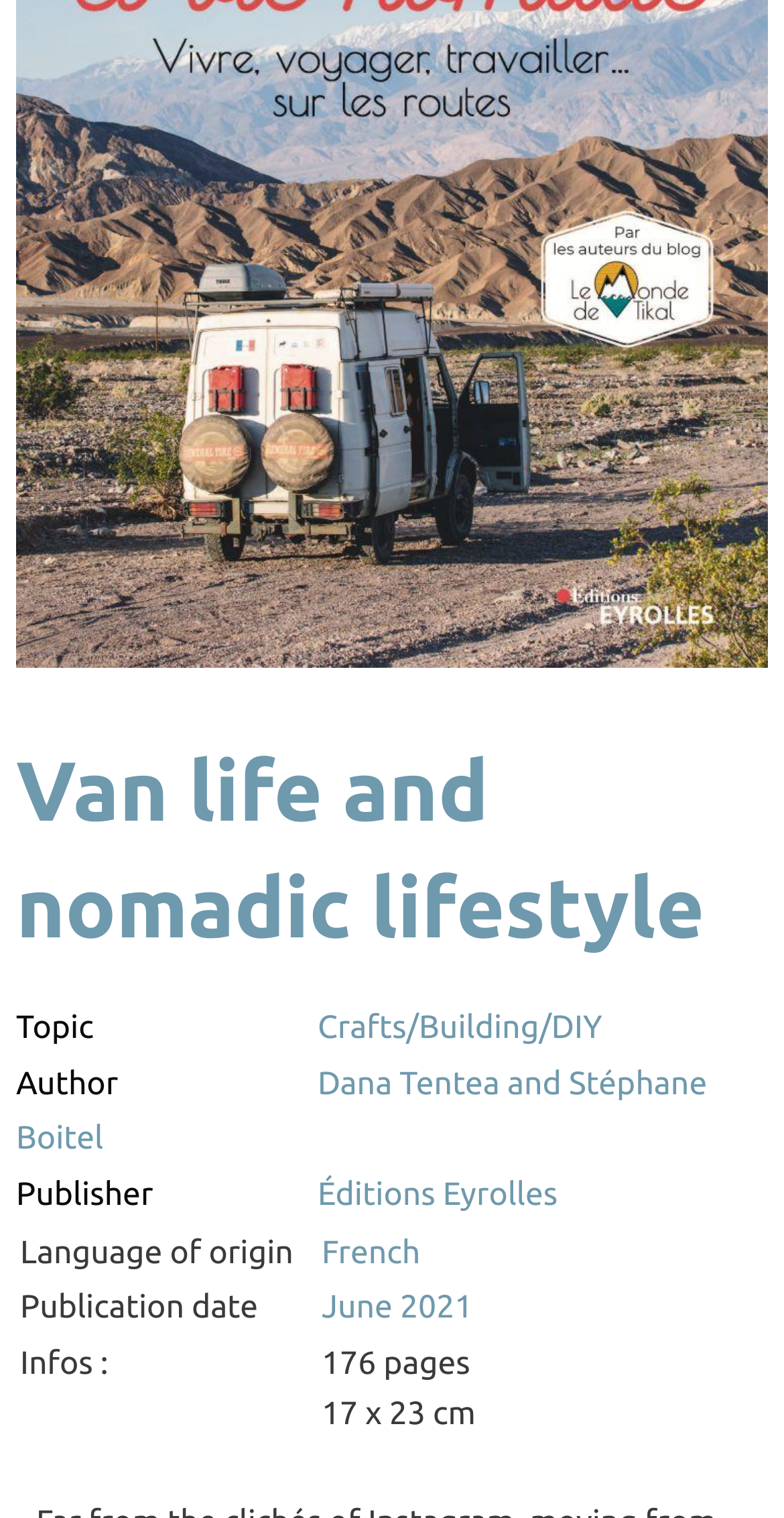Use a single word or phrase to answer this question: 
What is the topic of the webpage?

Van life and nomadic lifestyle